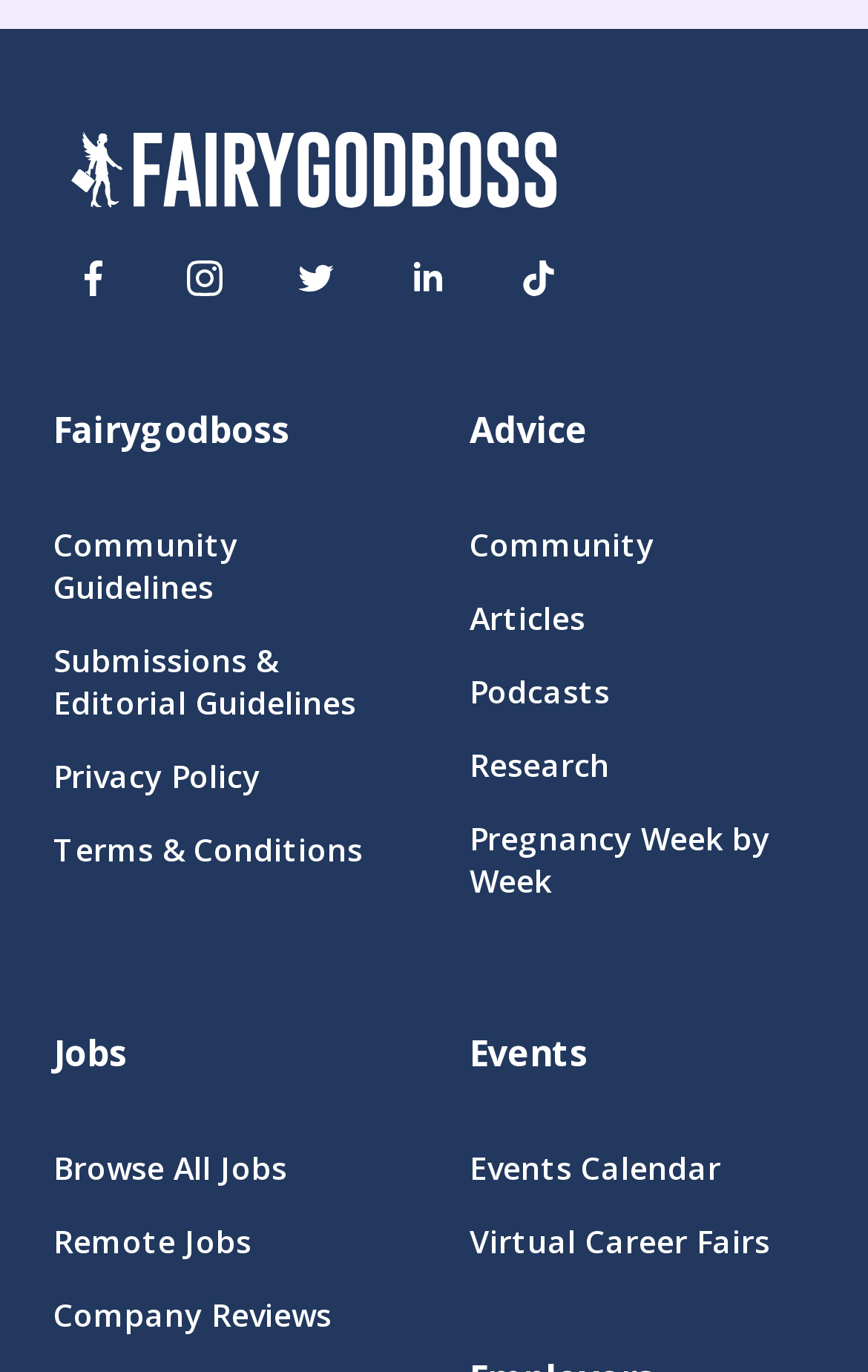Kindly determine the bounding box coordinates for the clickable area to achieve the given instruction: "View Events Calendar".

[0.541, 0.836, 0.938, 0.867]